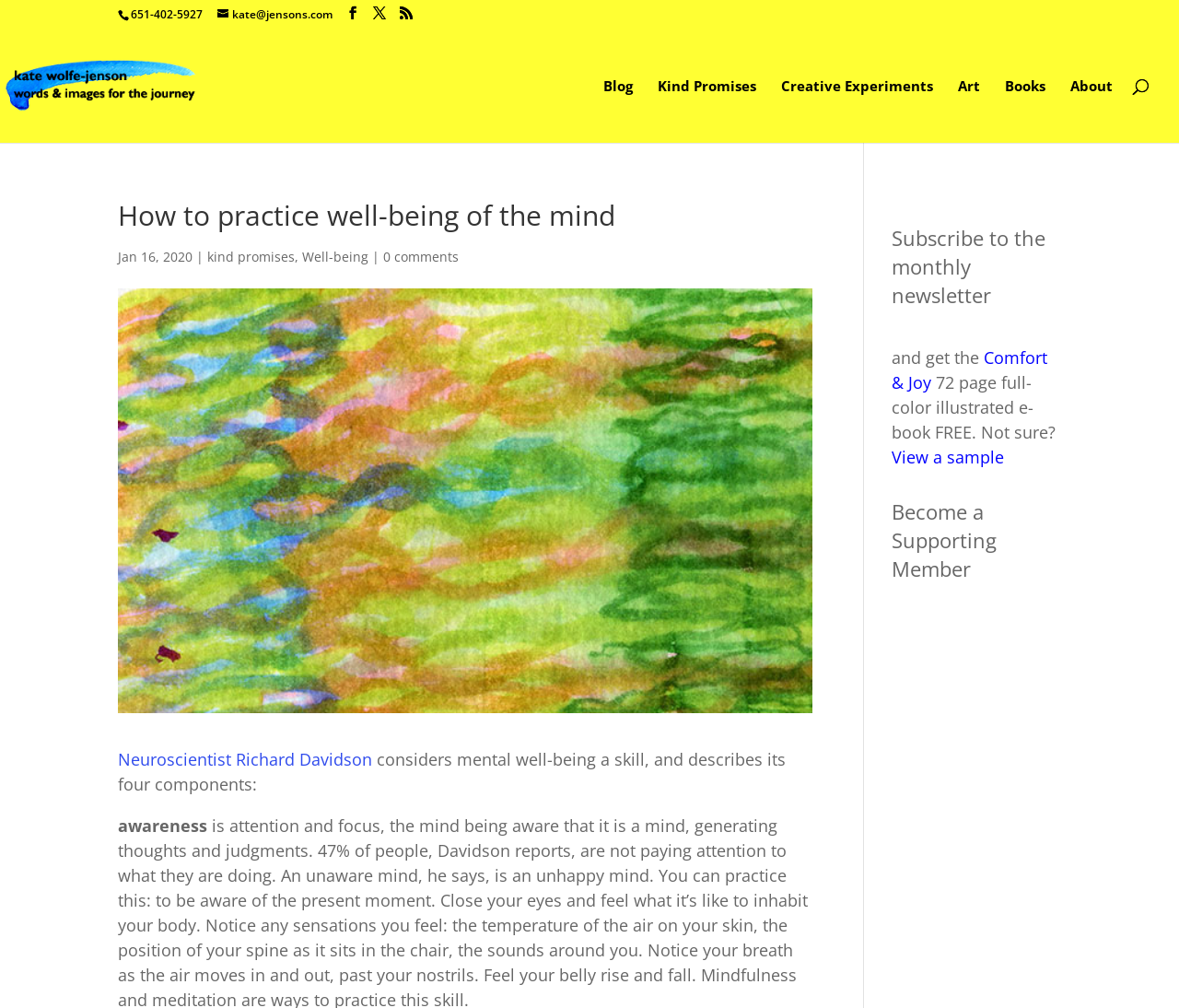Can you identify the bounding box coordinates of the clickable region needed to carry out this instruction: 'Read the blog'? The coordinates should be four float numbers within the range of 0 to 1, stated as [left, top, right, bottom].

[0.512, 0.079, 0.537, 0.142]